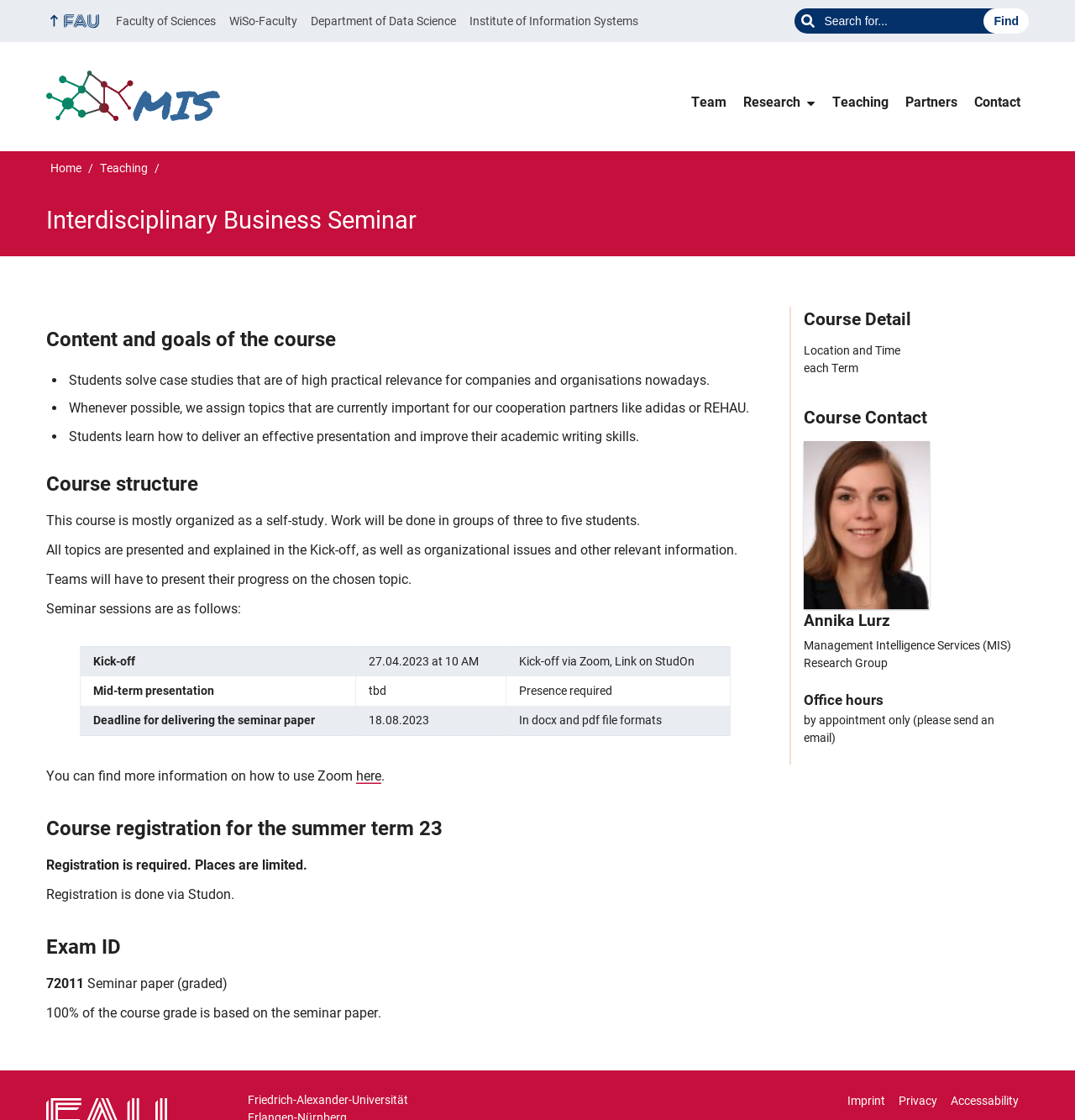What is the percentage of the course grade based on the seminar paper?
Please provide an in-depth and detailed response to the question.

I found the answer in the section under 'Exam ID' where it mentions that '100% of the course grade is based on the seminar paper'.